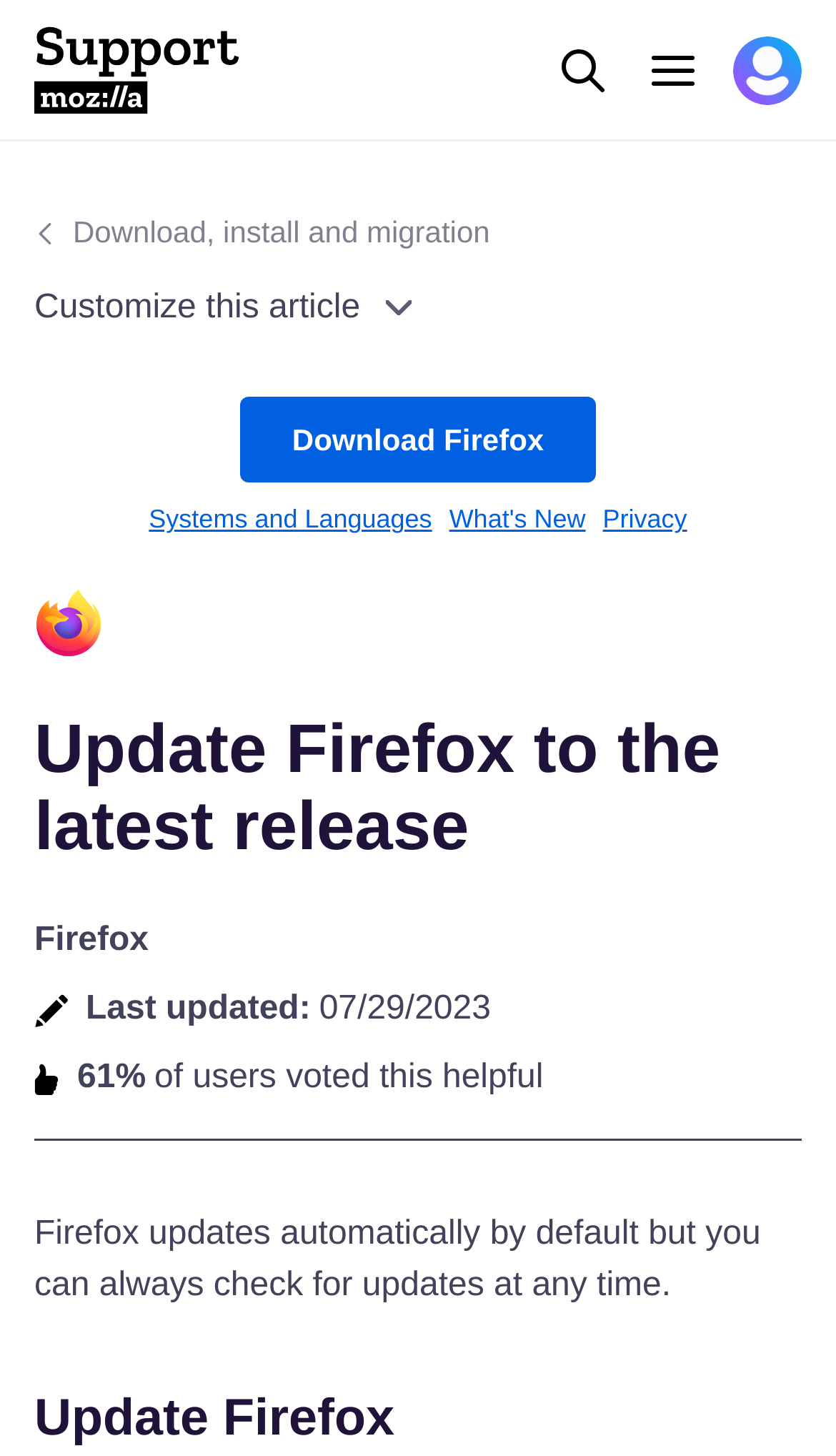Examine the image and give a thorough answer to the following question:
What is the topic of the article?

I found a heading element with the text 'Update Firefox to the latest release' and bounding box coordinates [0.041, 0.488, 0.959, 0.594]. This suggests that the topic of the article is about updating Firefox.